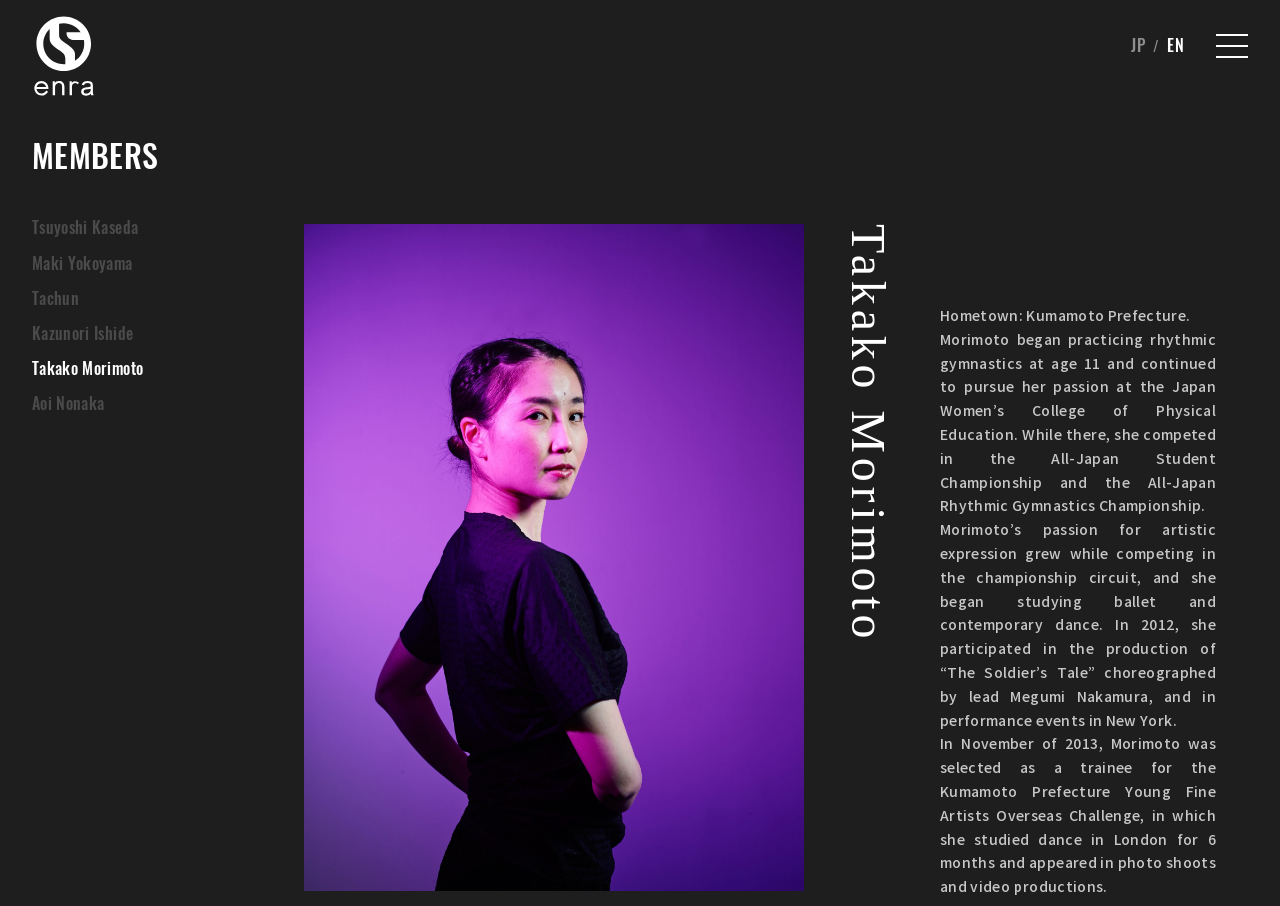Examine the screenshot and answer the question in as much detail as possible: What is Takako Morimoto's hometown?

I found the answer by looking at the StaticText element with the text 'Hometown: Kumamoto Prefecture.' at coordinates [0.734, 0.338, 0.93, 0.359]. This text is likely to be a description of Takako Morimoto, and it explicitly states her hometown.